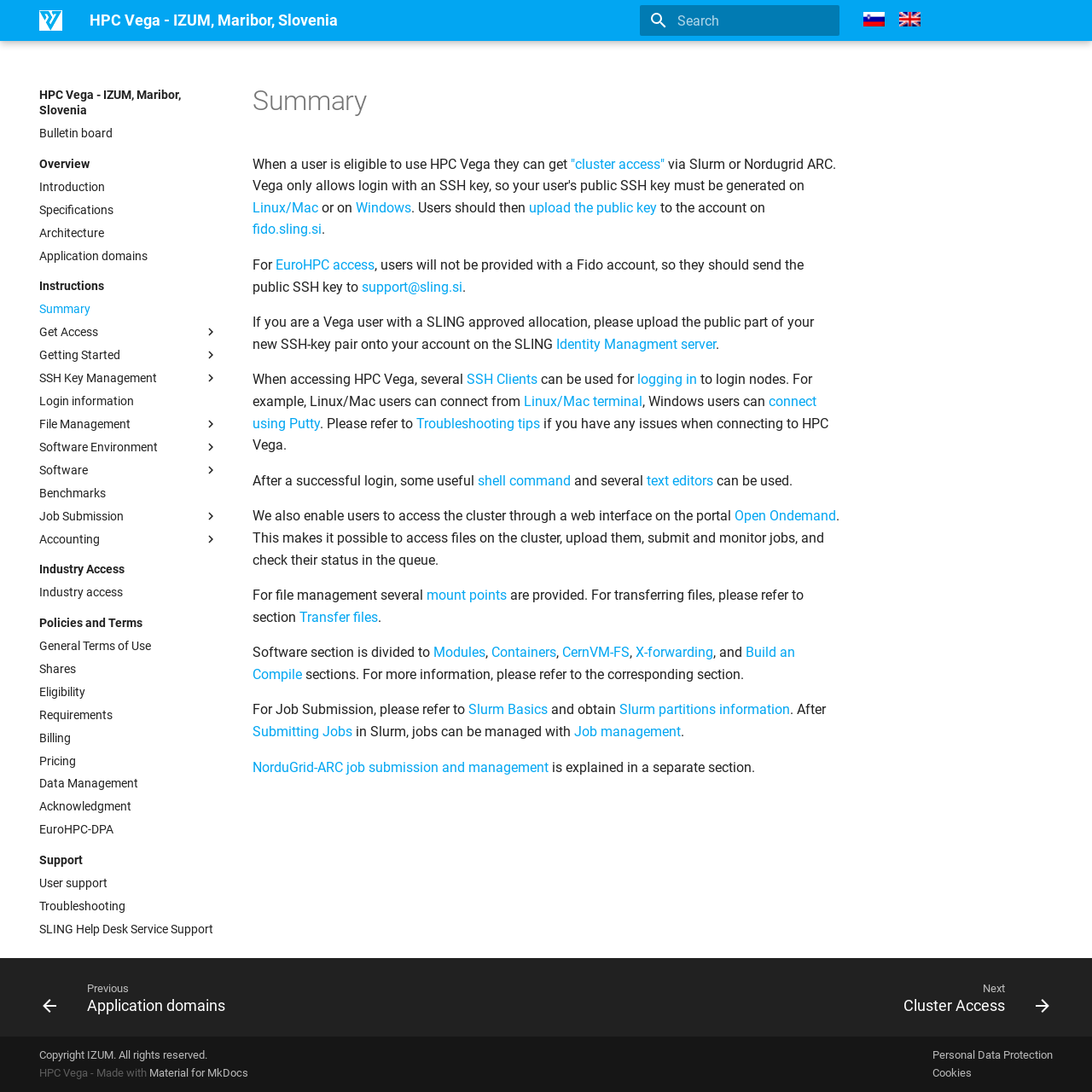What is the alternative to Fido account for EuroHPC access?
Use the information from the screenshot to give a comprehensive response to the question.

I found the answer by reading the article section, where it says 'For EuroHPC access, users will not be provided with a Fido account, so they should send the public SSH key to support@sling.si'. This suggests that instead of using a Fido account, users should send their public SSH key to the specified email address.